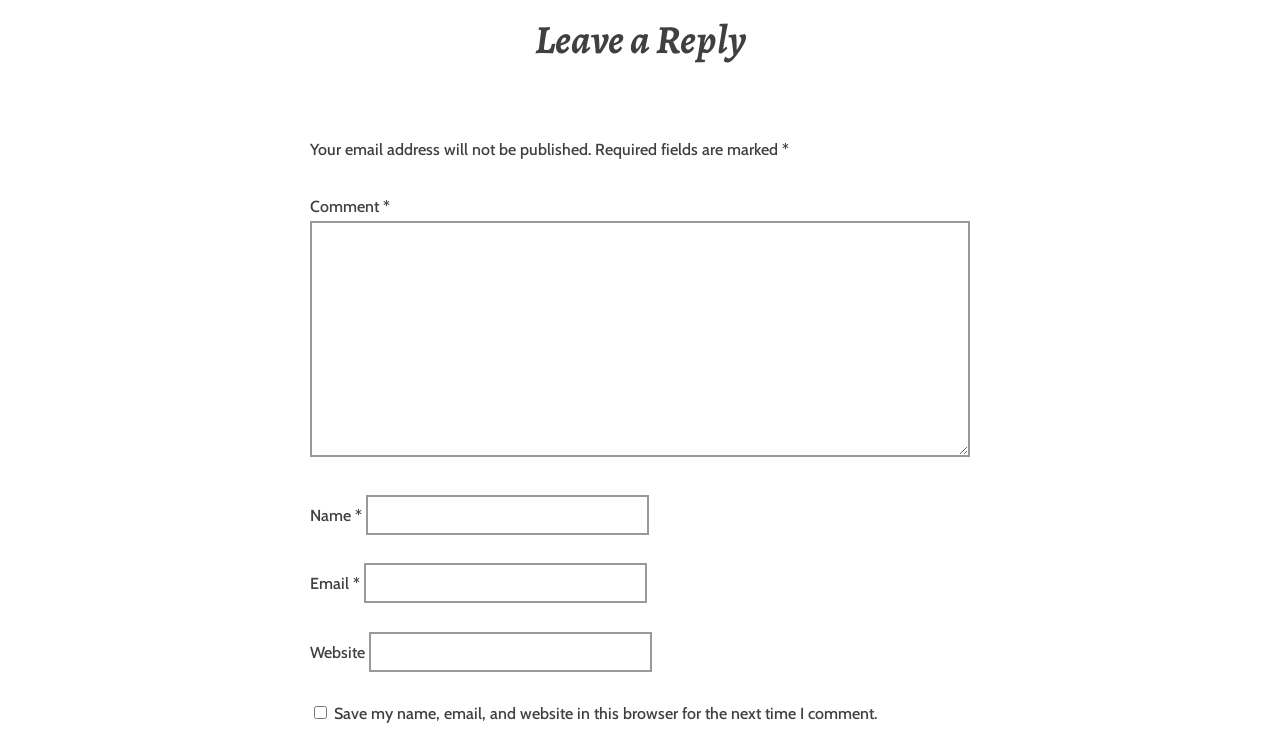What is the purpose of the text 'Your email address will not be published'?
Utilize the information in the image to give a detailed answer to the question.

The text 'Your email address will not be published' is a privacy notice informing users that their email address will not be made publicly available when they leave a reply. This is likely to reassure users about the safety of their personal information.